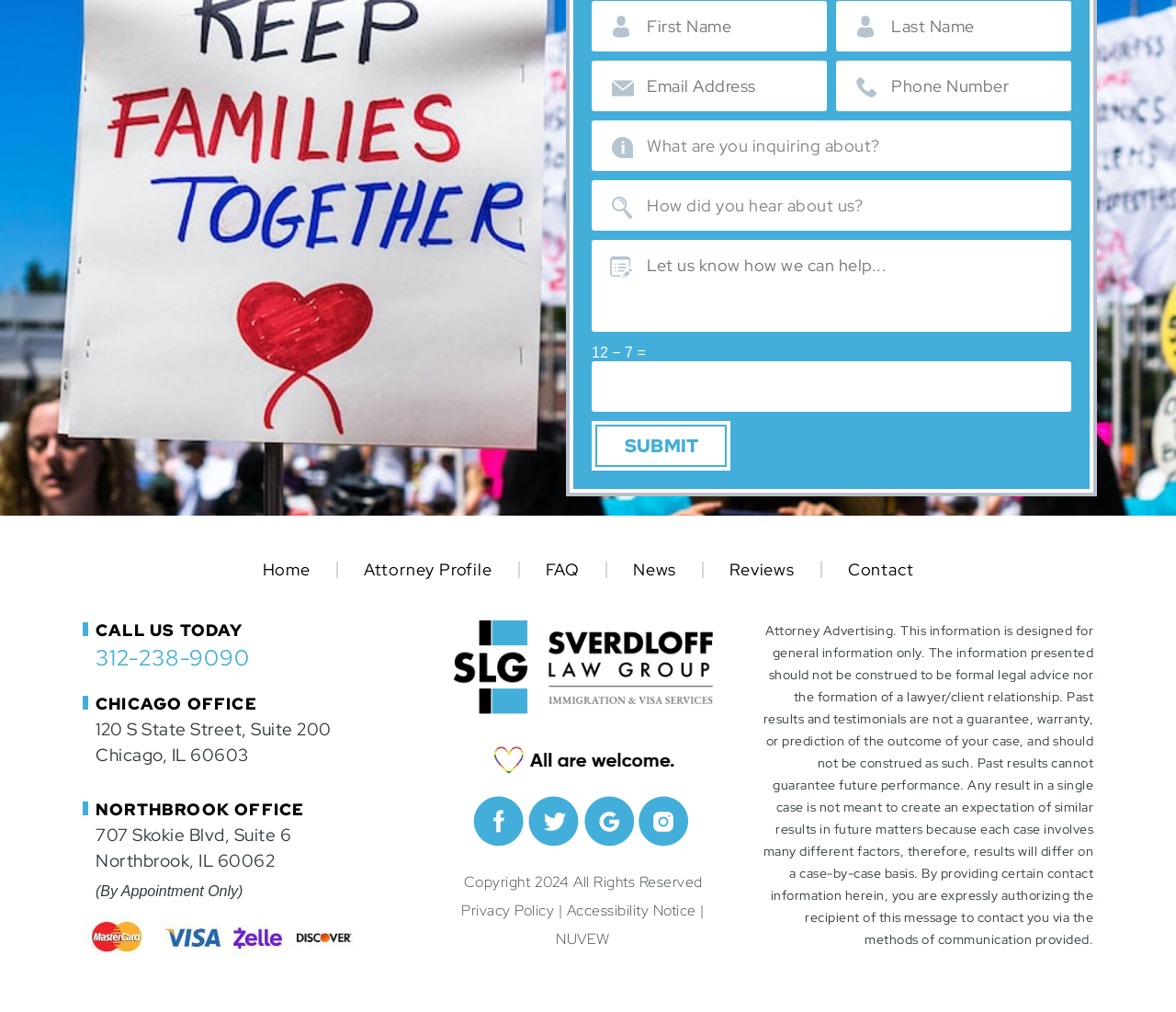Please determine the bounding box coordinates of the element's region to click in order to carry out the following instruction: "Call the Chicago office". The coordinates should be four float numbers between 0 and 1, i.e., [left, top, right, bottom].

[0.081, 0.636, 0.212, 0.664]